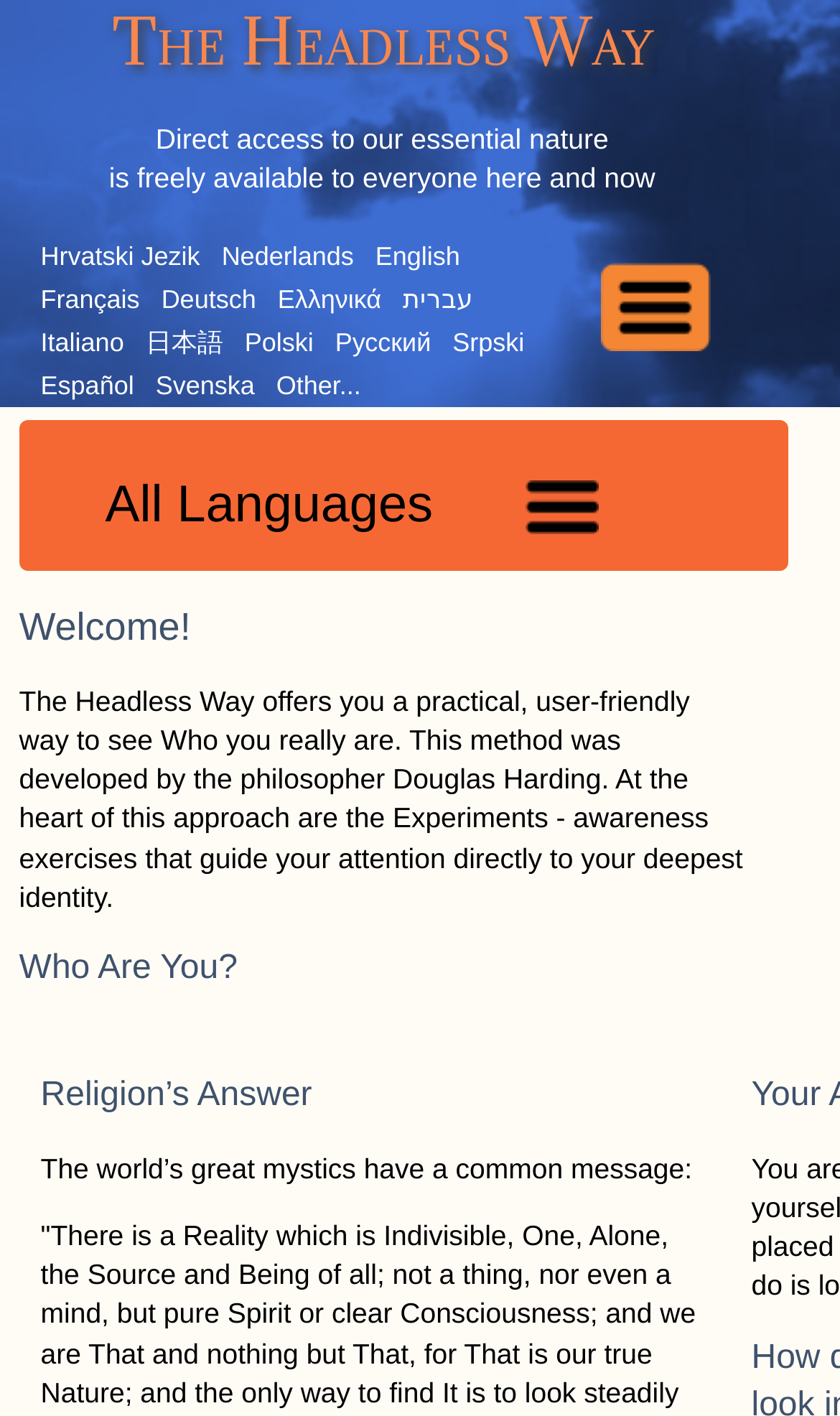Please reply to the following question with a single word or a short phrase:
How many columns are there on this webpage?

2